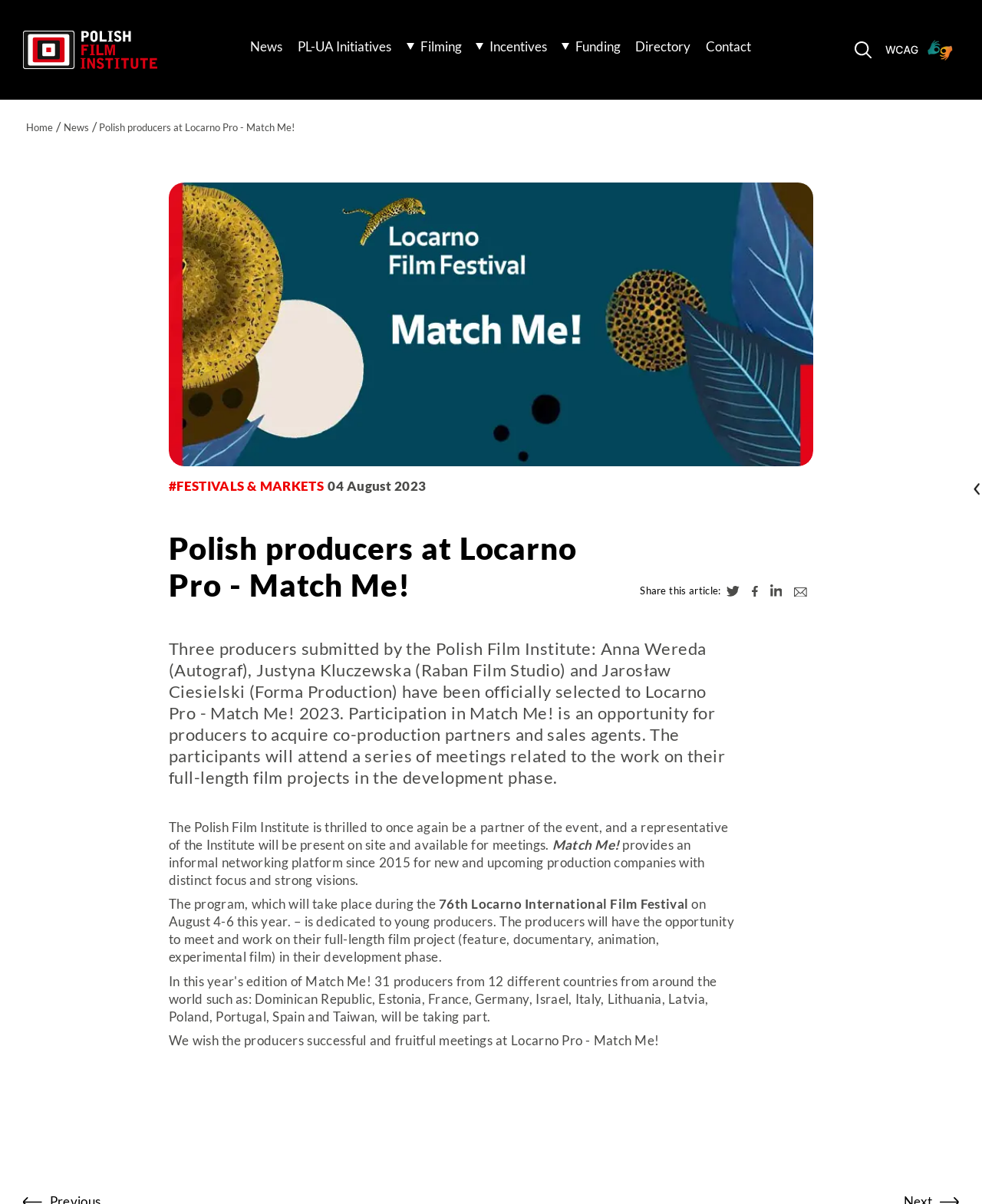Please provide a detailed answer to the question below by examining the image:
How many producers were selected to Locarno Pro - Match Me! 2023?

The number of producers selected can be found in the text 'Three producers submitted by the Polish Film Institute: Anna Wereda (Autograf), Justyna Kluczewska (Raban Film Studio) and Jarosław Ciesielski (Forma Production) have been officially selected to Locarno Pro - Match Me! 2023'.